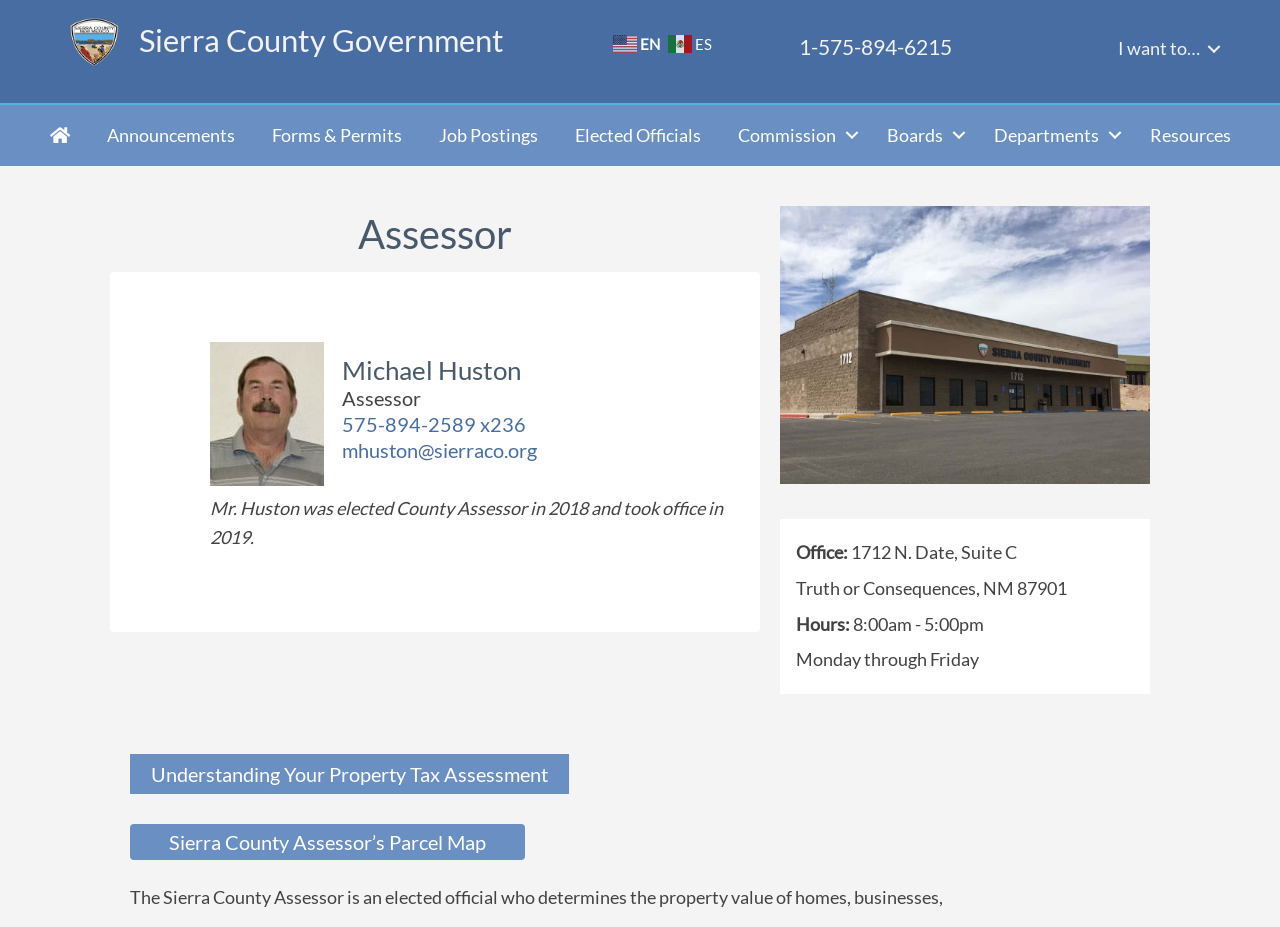Find the bounding box coordinates of the clickable area that will achieve the following instruction: "Contact the Assessor via phone".

[0.267, 0.444, 0.411, 0.47]